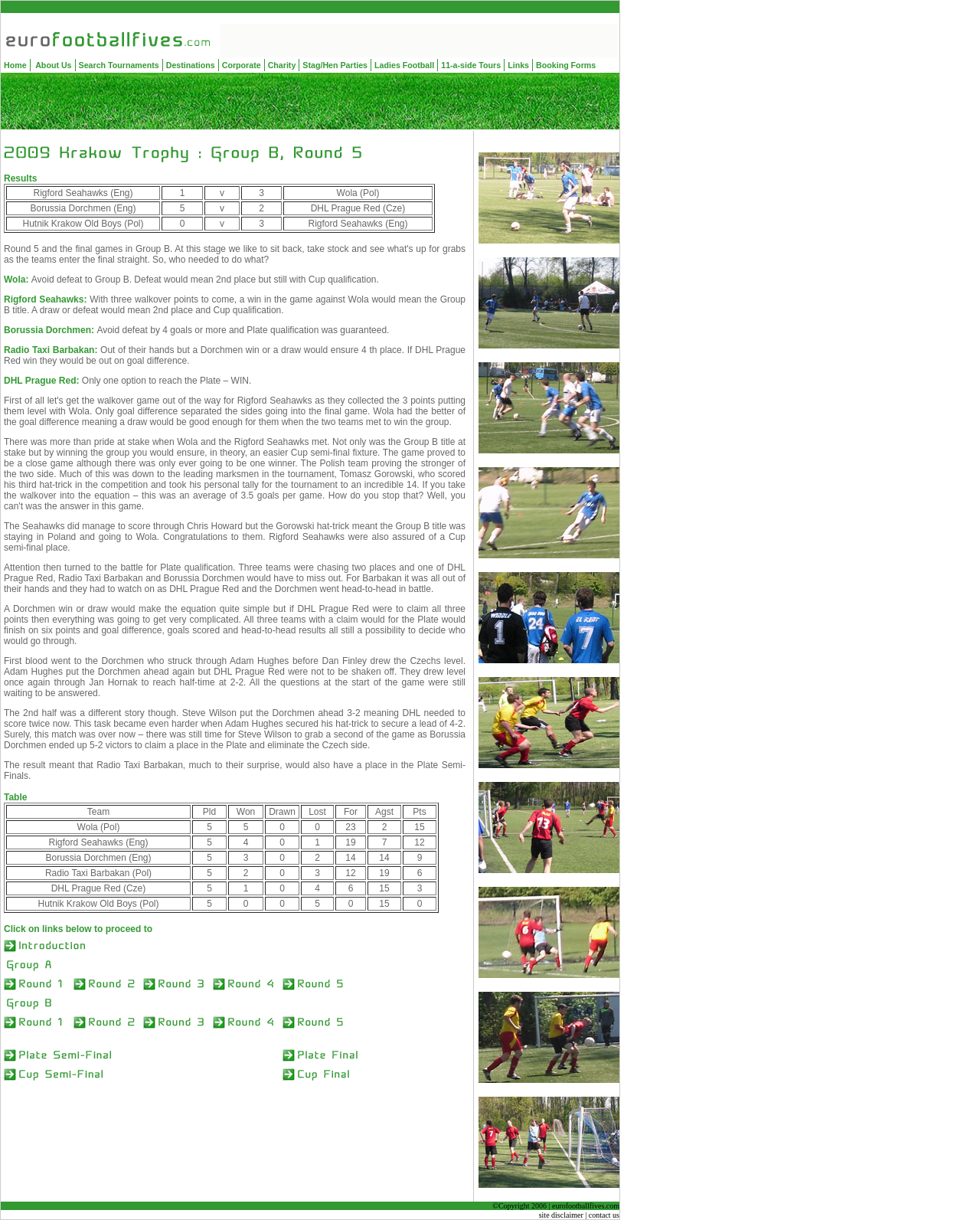Identify the bounding box for the described UI element: "Home".

[0.002, 0.048, 0.029, 0.058]